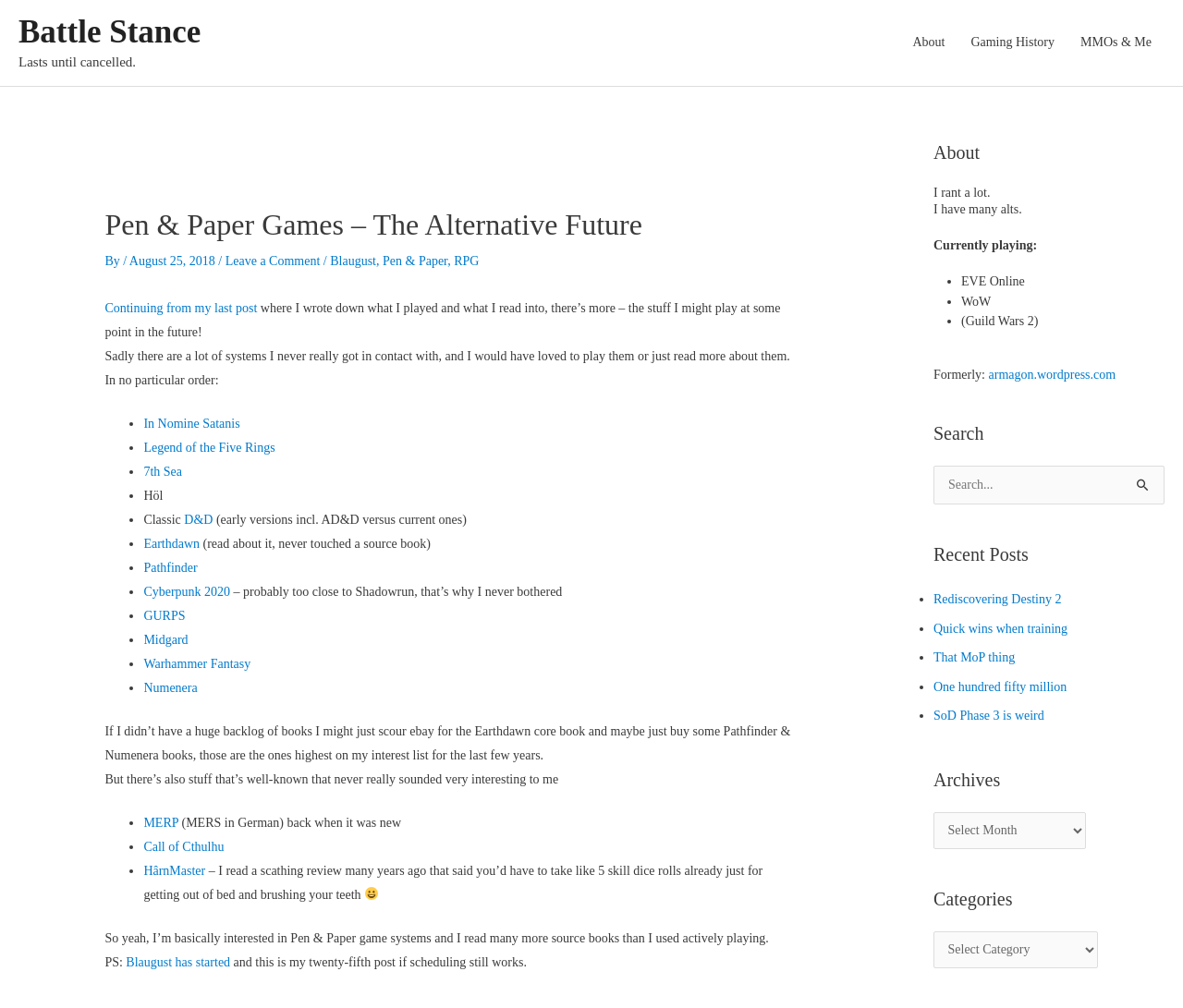Find the bounding box coordinates of the clickable element required to execute the following instruction: "Click on the 'About' link". Provide the coordinates as four float numbers between 0 and 1, i.e., [left, top, right, bottom].

[0.76, 0.0, 0.81, 0.085]